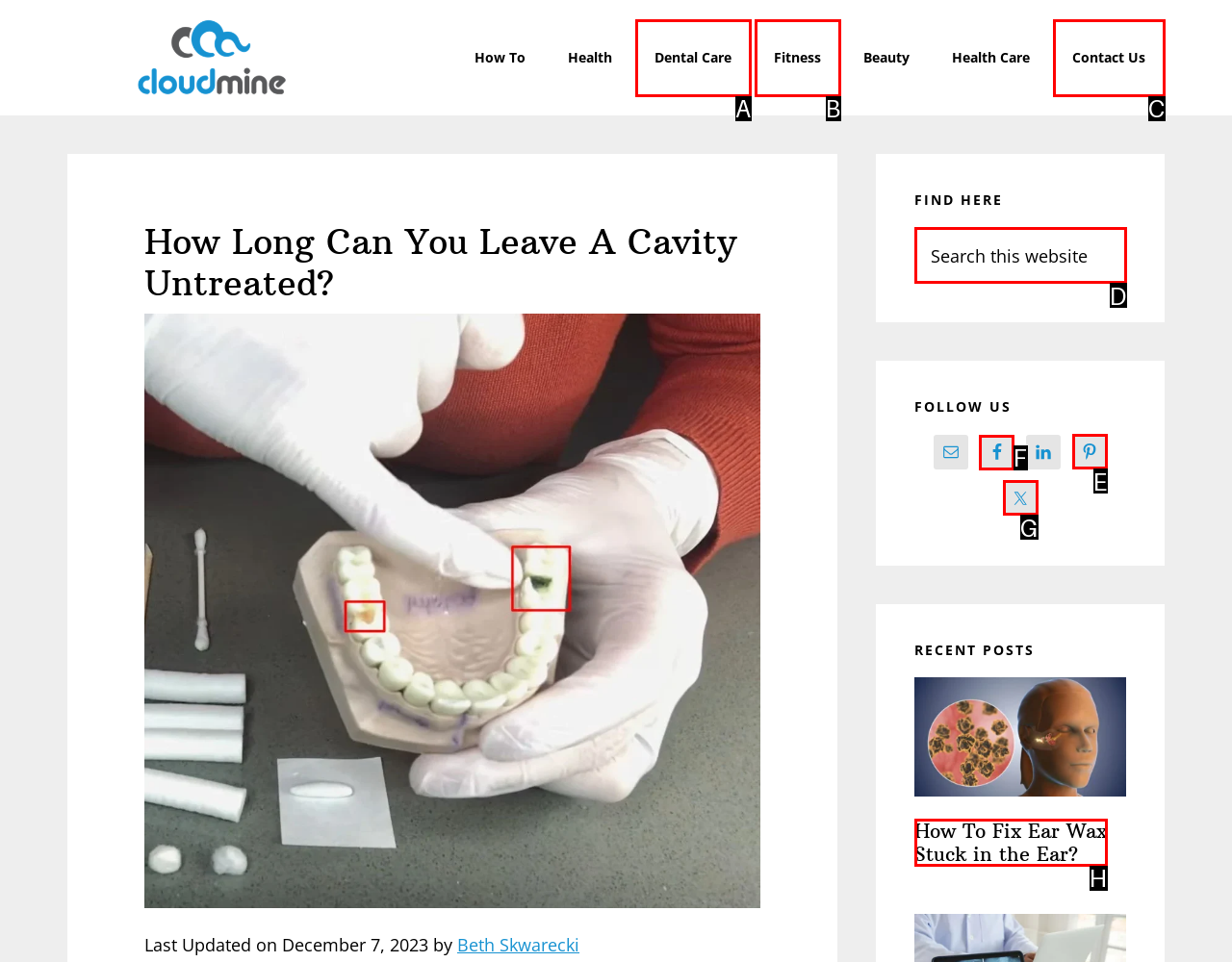Identify the correct option to click in order to accomplish the task: Follow on Facebook Provide your answer with the letter of the selected choice.

F